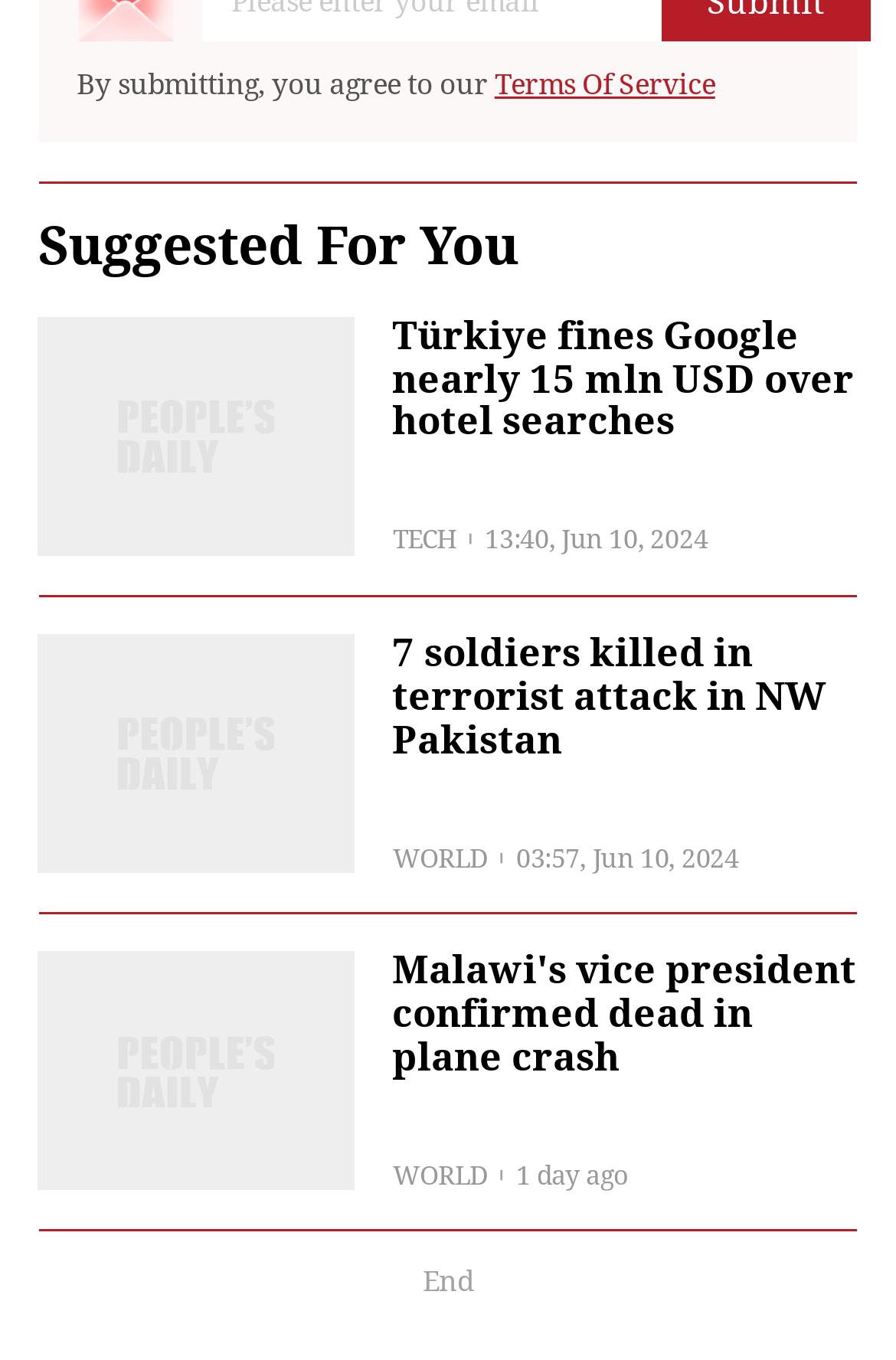Identify and provide the bounding box for the element described by: "Terms Of Service".

[0.552, 0.049, 0.798, 0.074]